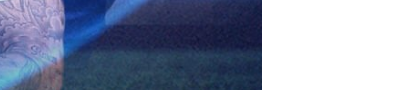What is the primary focus of Cloud Server Techs' services?
Refer to the image and provide a concise answer in one word or phrase.

Modern technology solutions